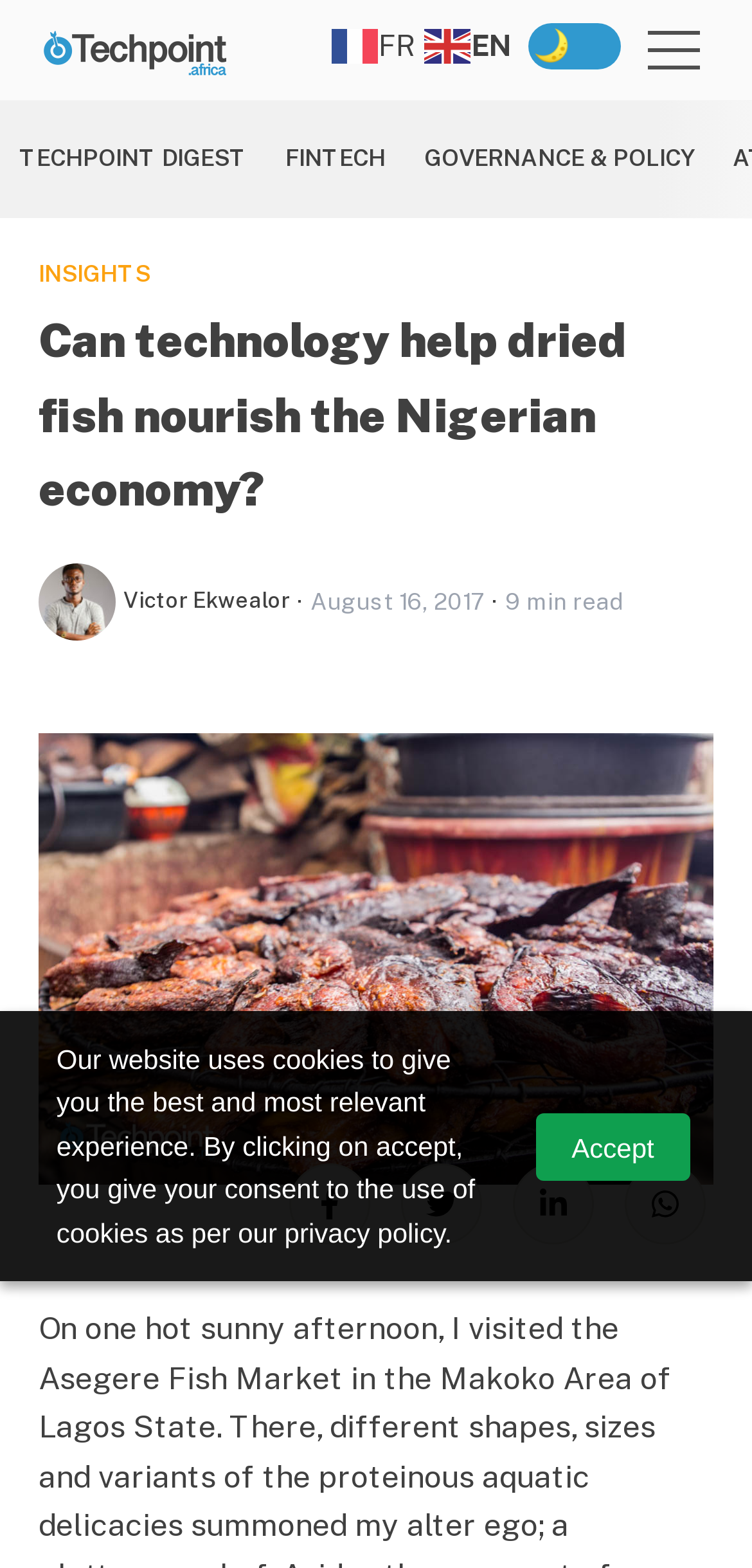Please locate the bounding box coordinates of the element that should be clicked to achieve the given instruction: "Explore the FINTECH section".

[0.354, 0.089, 0.538, 0.115]